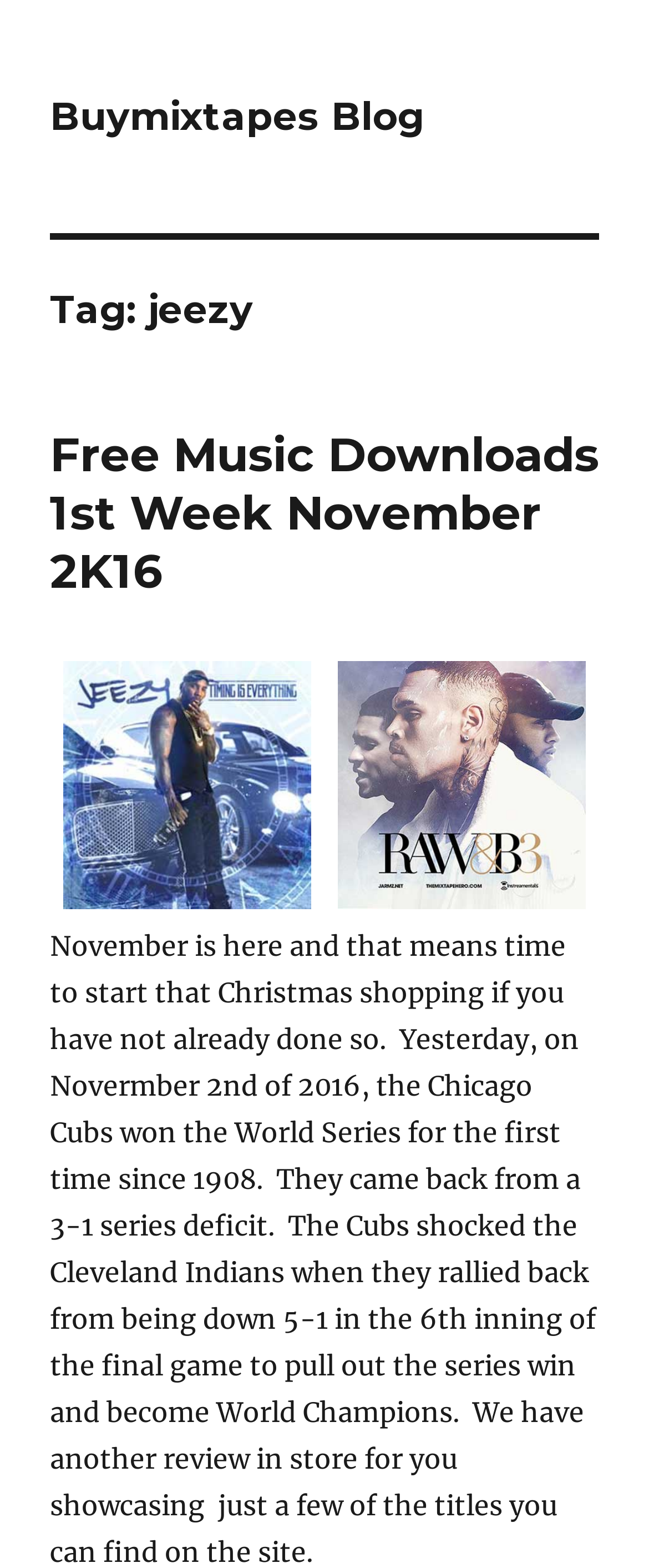What is the relationship between 'Jeezy' and the webpage?
Look at the screenshot and respond with a single word or phrase.

Tag or category